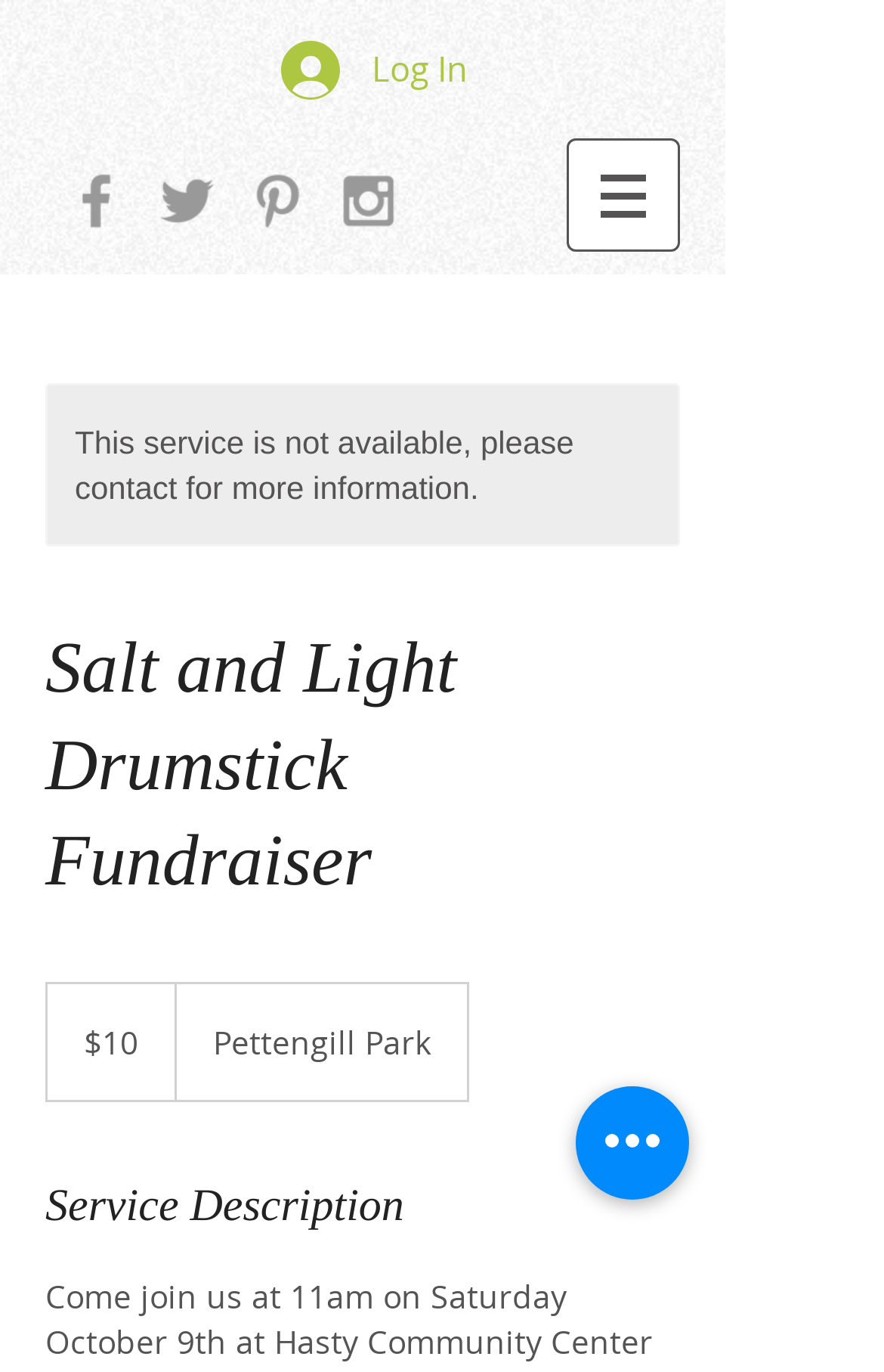Identify the main heading of the webpage and provide its text content.

Salt and Light Drumstick Fundraiser